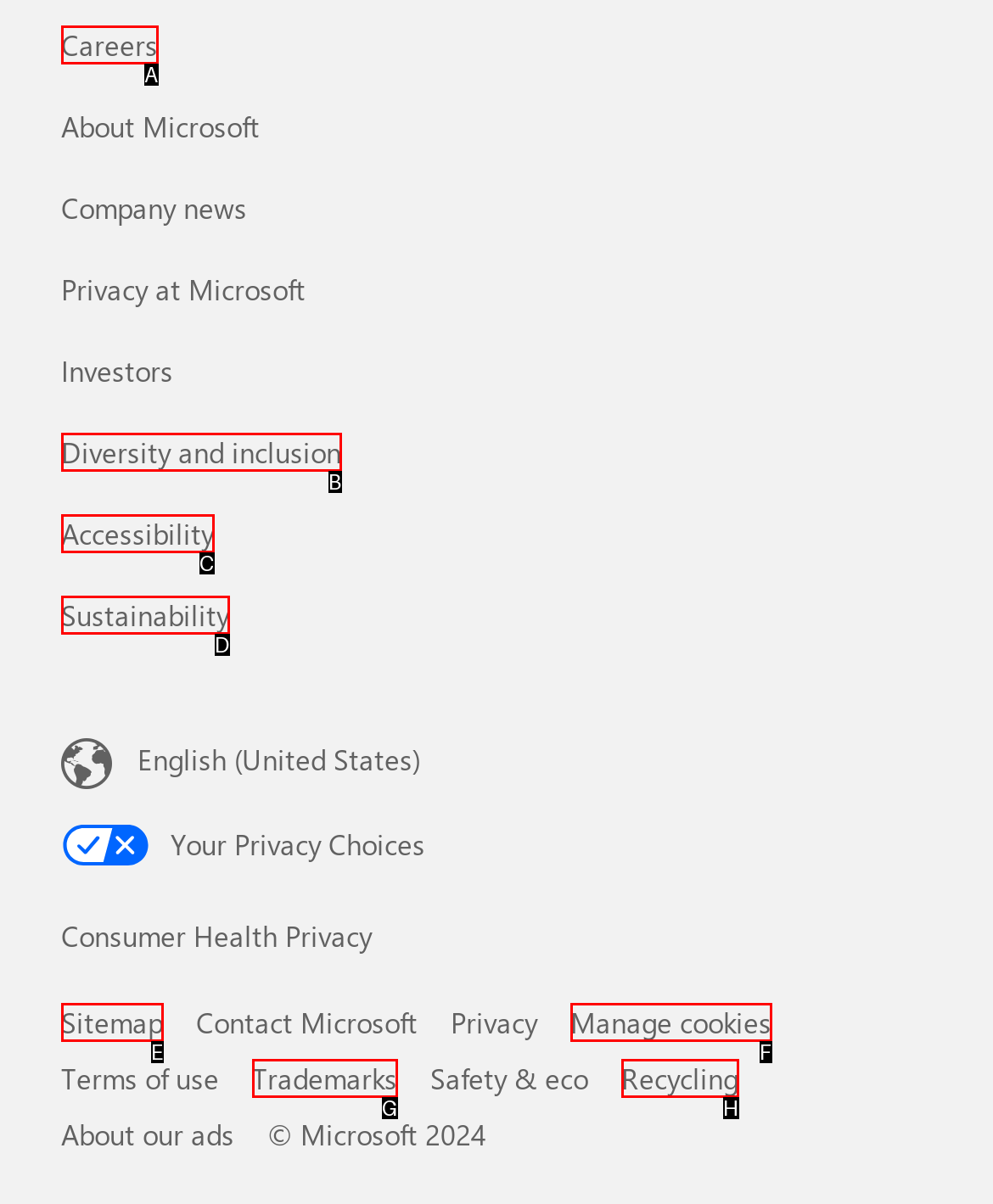Based on the description: Accessibility
Select the letter of the corresponding UI element from the choices provided.

C